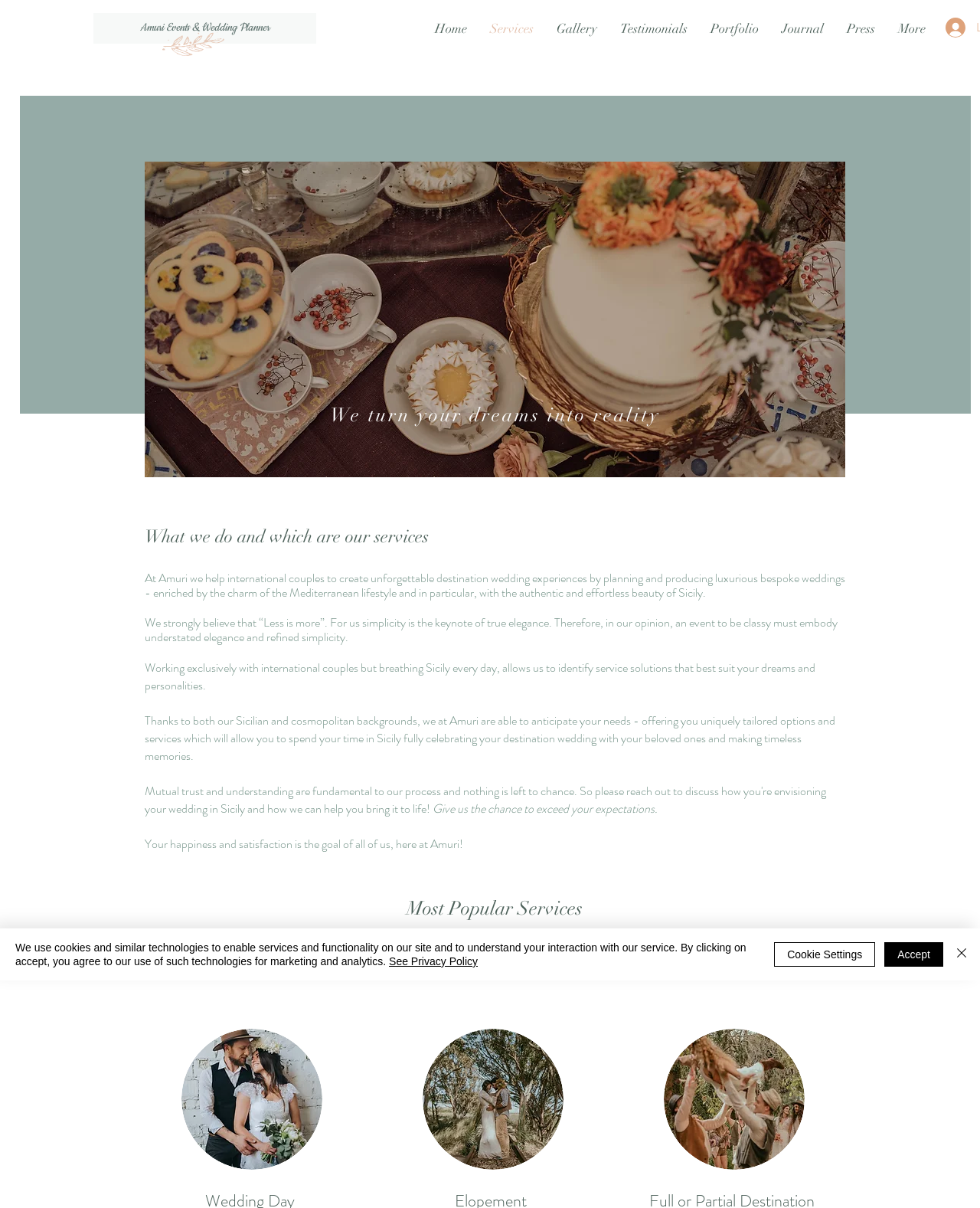Utilize the details in the image to give a detailed response to the question: How many services are listed under 'Most Popular Services'?

Under the heading 'Most Popular Services', there are three links listed: 'giorno del matrimonio', 'Wild elopement Sicily', and 'Unique mini wedding in Sicily', which suggests that there are three services listed.